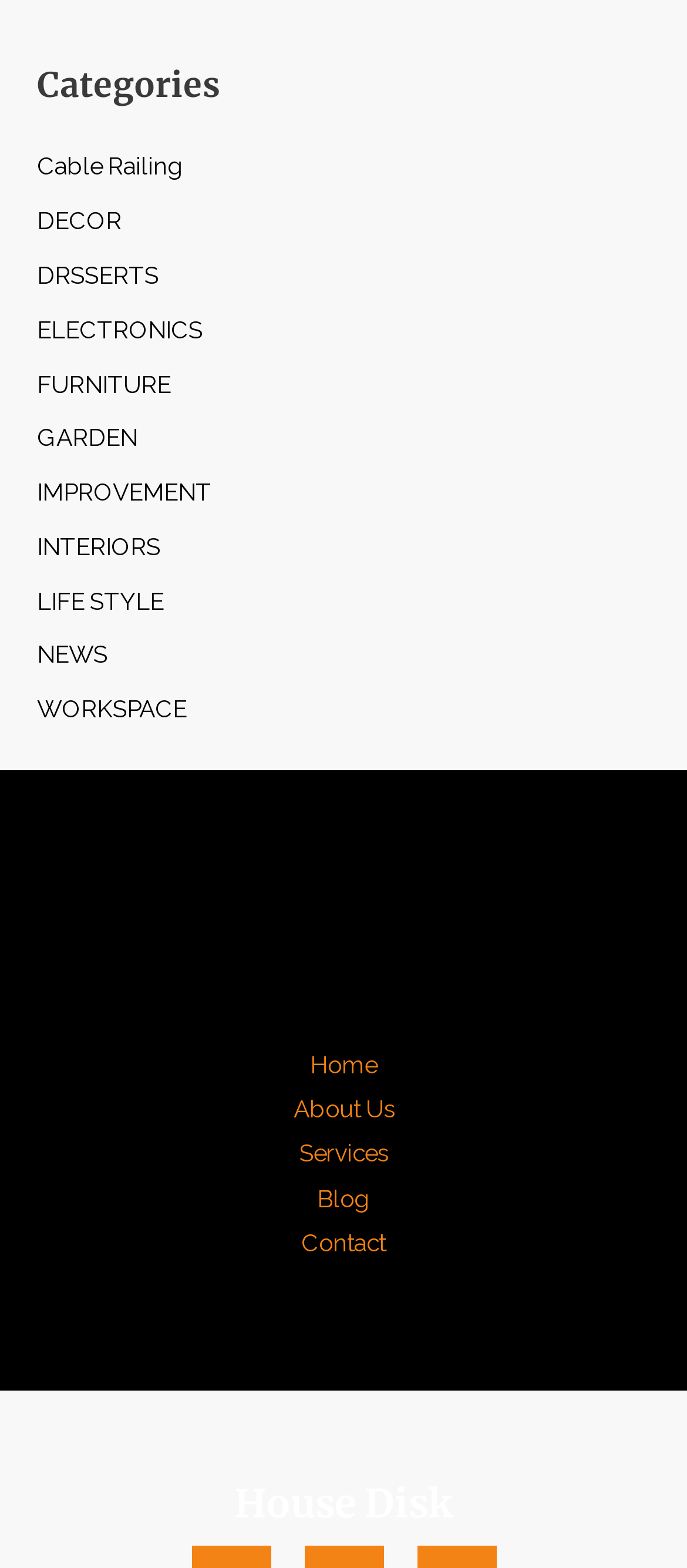What is the first category listed?
Please provide a single word or phrase in response based on the screenshot.

Cable Railing